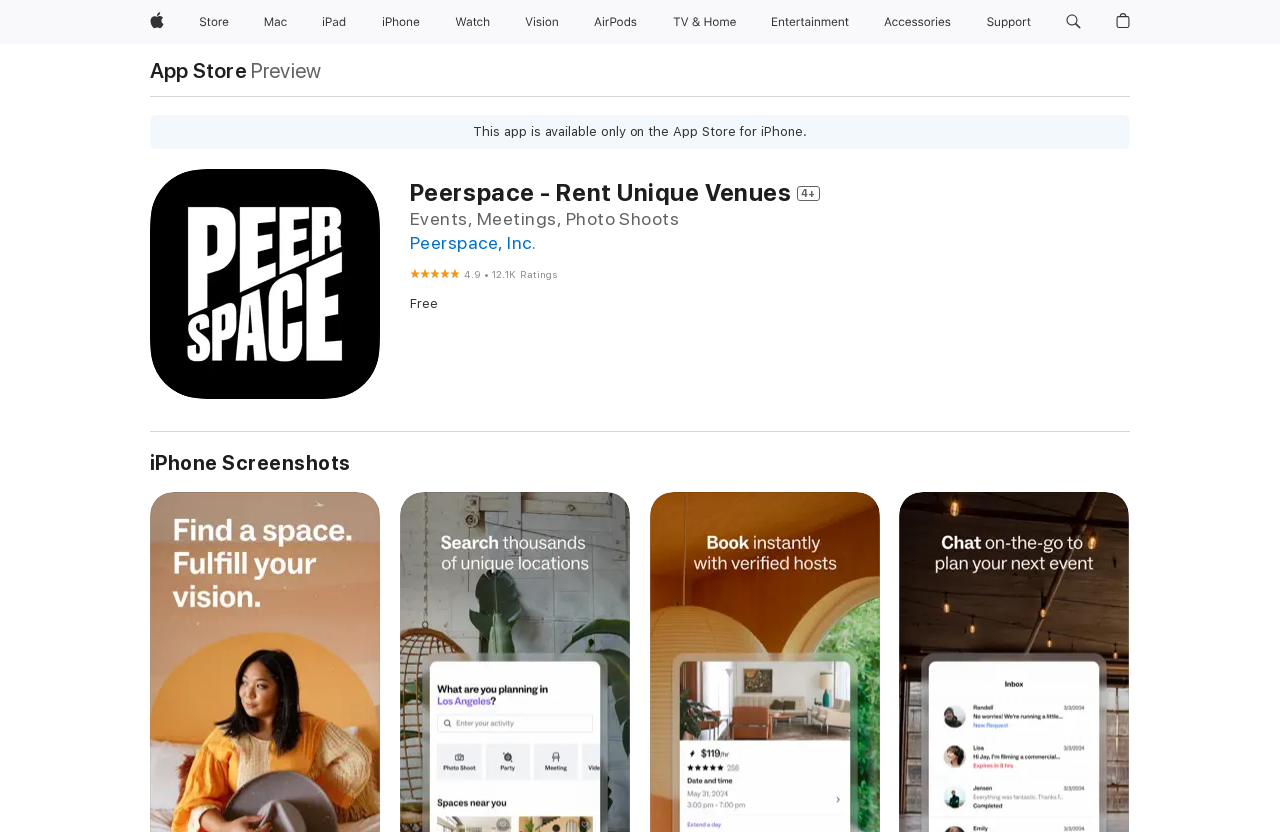Locate the bounding box of the UI element based on this description: "Support". Provide four float numbers between 0 and 1 as [left, top, right, bottom].

[0.764, 0.0, 0.811, 0.053]